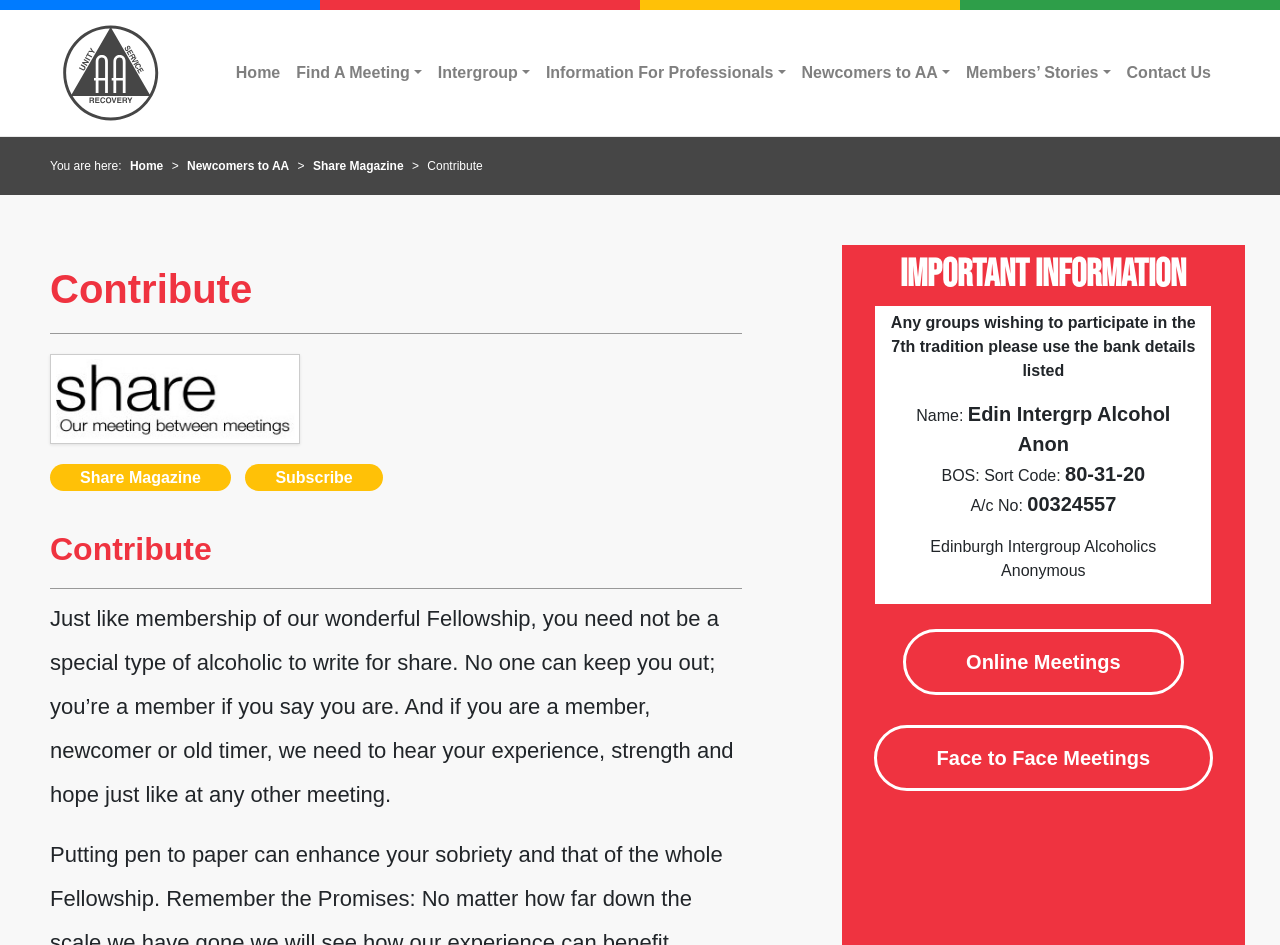Provide a brief response using a word or short phrase to this question:
How many types of meetings are mentioned on the page?

2